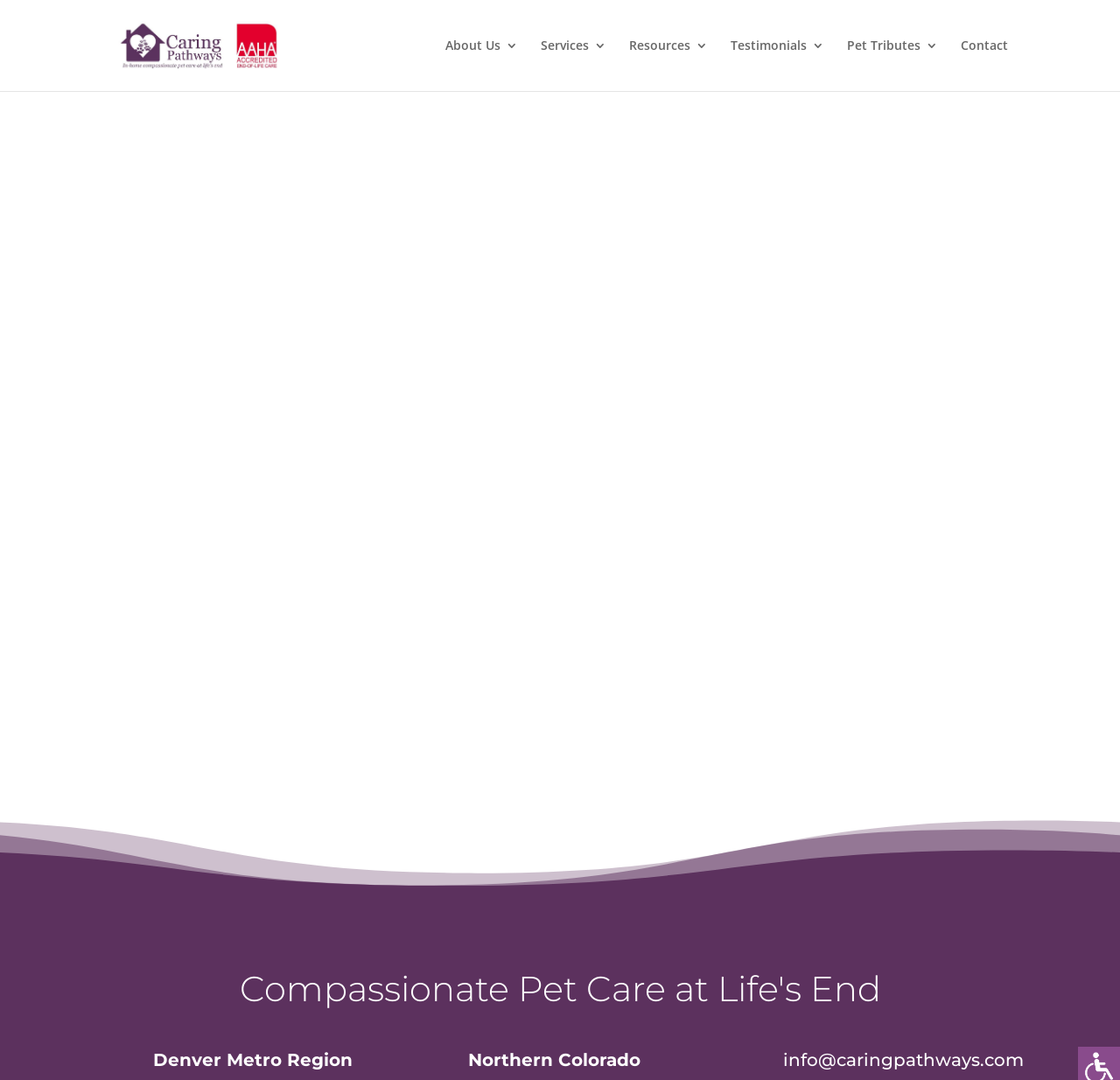Identify the bounding box coordinates of the section to be clicked to complete the task described by the following instruction: "Read more about Bea's tribute". The coordinates should be four float numbers between 0 and 1, formatted as [left, top, right, bottom].

[0.175, 0.565, 0.368, 0.62]